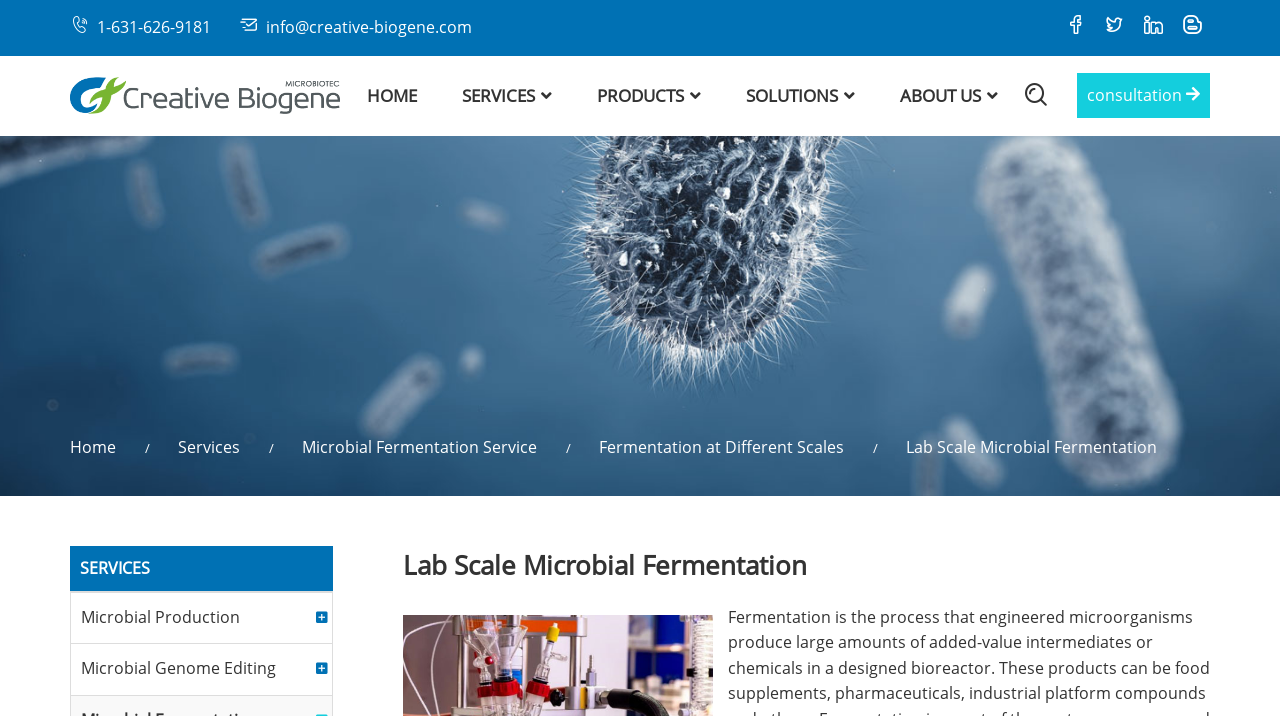What is the current webpage about?
Respond to the question with a single word or phrase according to the image.

Lab Scale Microbial Fermentation